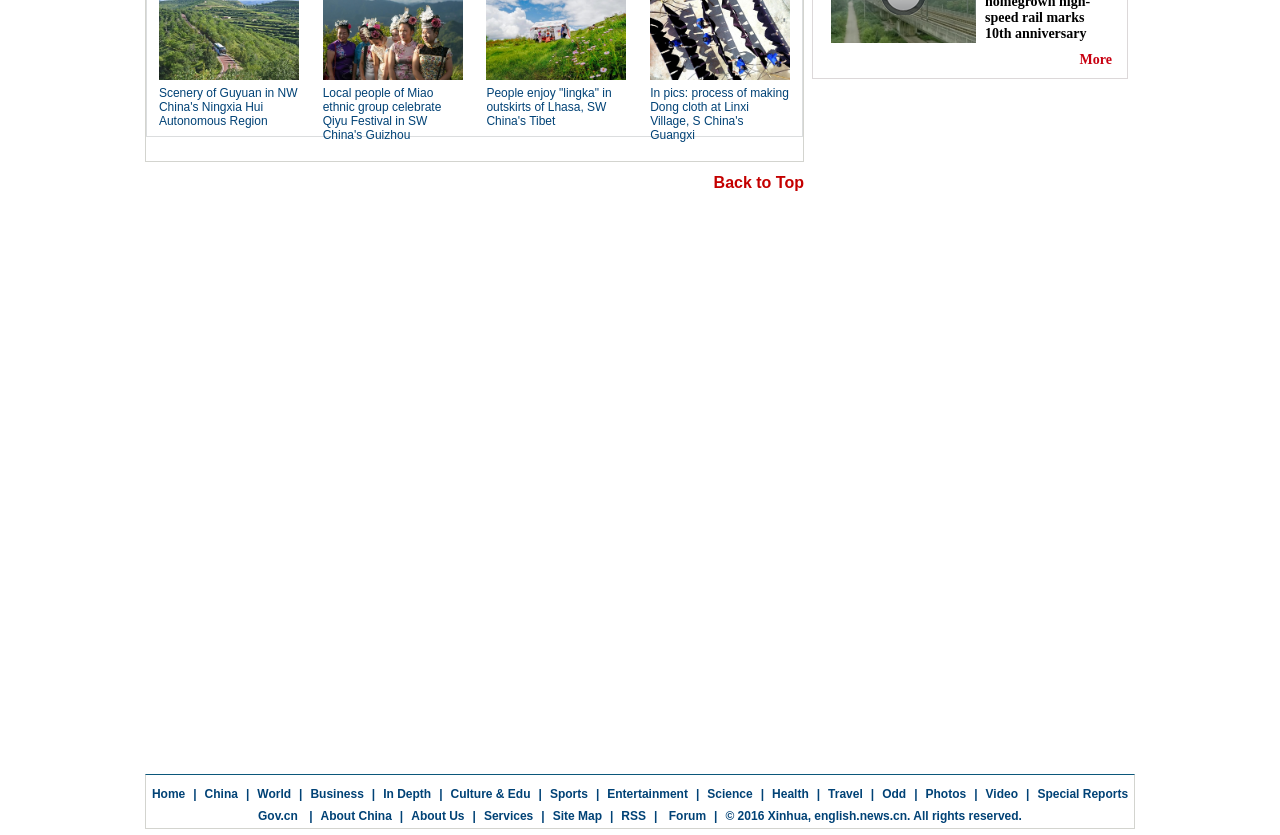Refer to the image and offer a detailed explanation in response to the question: How many categories are listed in the top navigation menu?

The top navigation menu contains 15 categories, which are 'Home', 'China', 'World', 'Business', 'In Depth', 'Culture & Edu', 'Sports', 'Entertainment', 'Science', 'Health', 'Travel', 'Odd', 'Photos', 'Video', and 'Special Reports'.